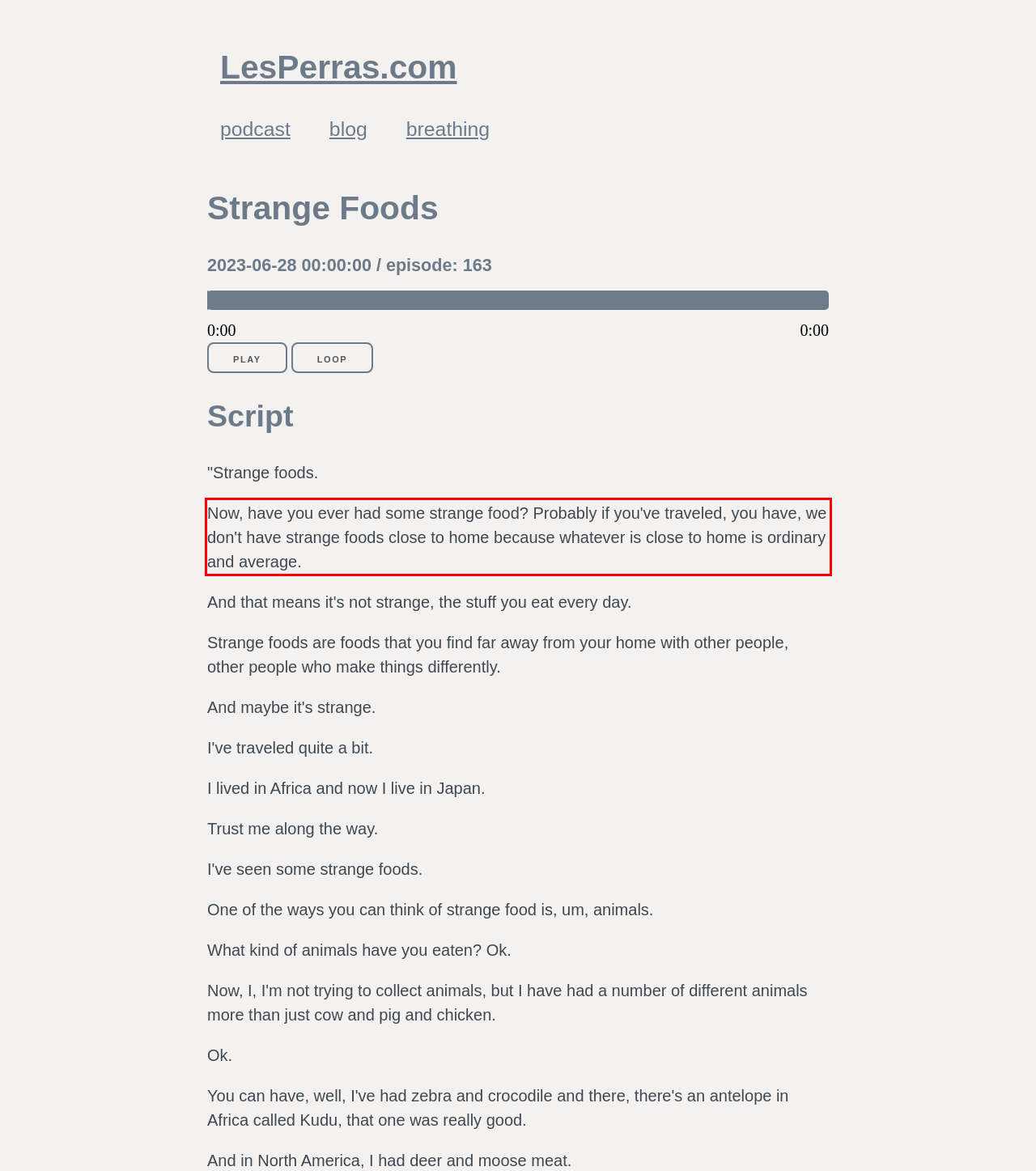You are looking at a screenshot of a webpage with a red rectangle bounding box. Use OCR to identify and extract the text content found inside this red bounding box.

Now, have you ever had some strange food? Probably if you've traveled, you have, we don't have strange foods close to home because whatever is close to home is ordinary and average.